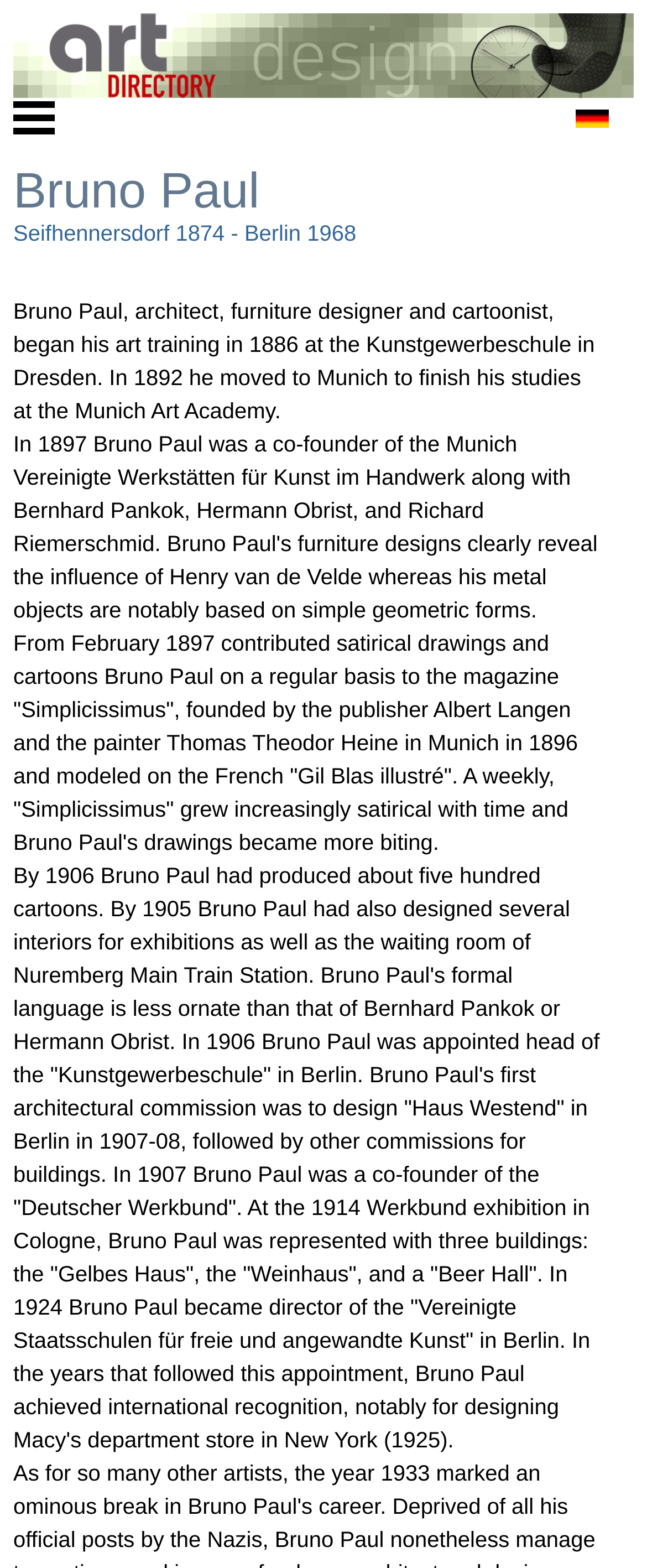Respond to the question below with a single word or phrase:
How many cartoons did Bruno Paul produce by 1906?

About five hundred